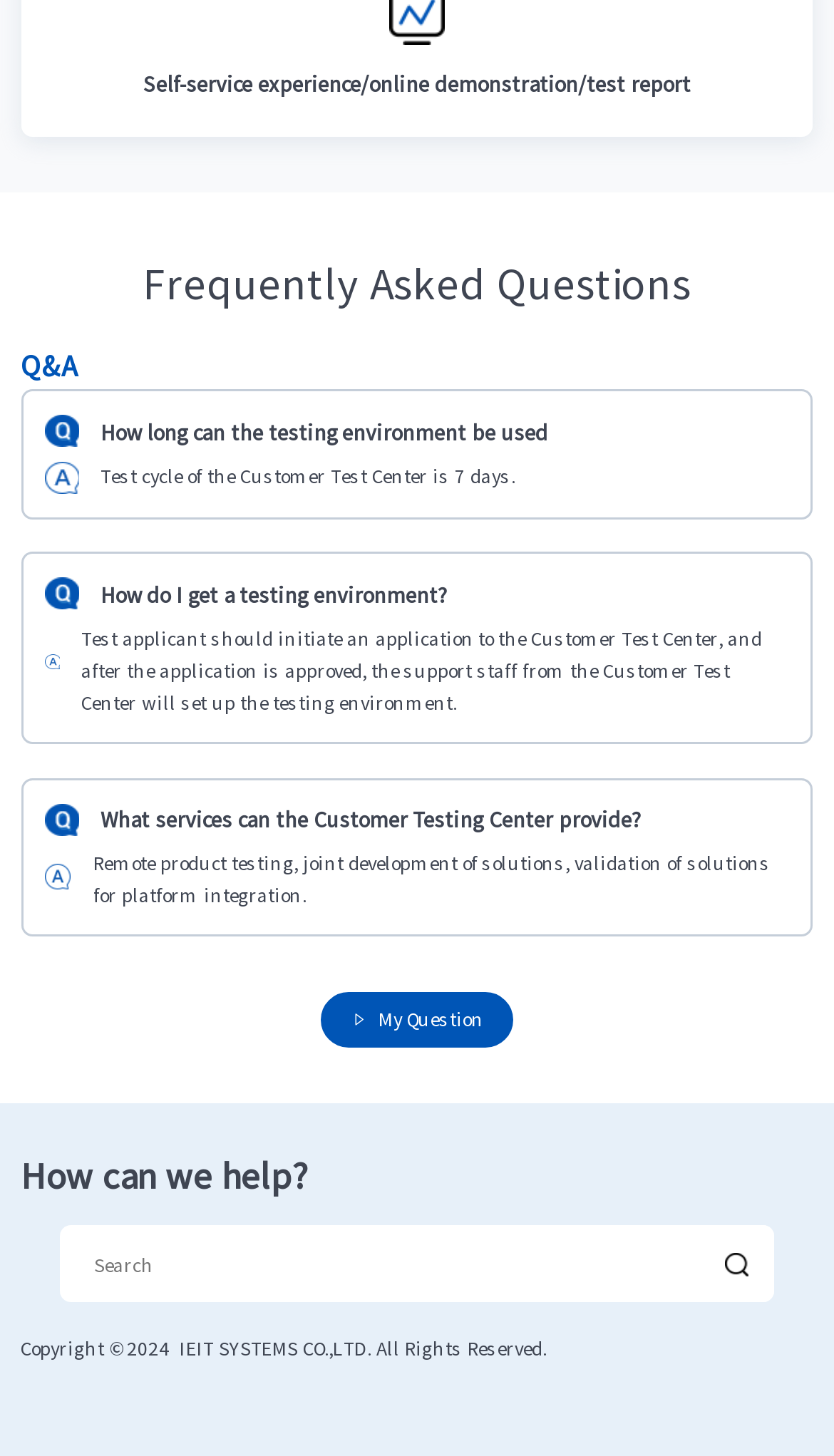What services does the Customer Testing Center provide?
Please provide a comprehensive answer based on the visual information in the image.

I found the answer by looking at the Q&A section, where it says 'Remote product testing, joint development of solutions, validation of solutions for platform integration.'